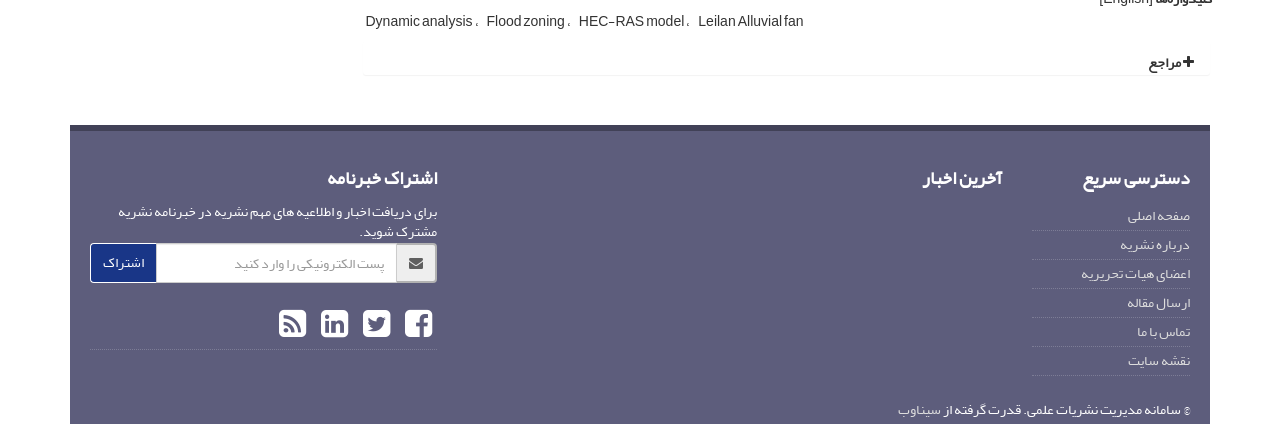Determine the bounding box coordinates of the clickable region to follow the instruction: "Subscribe to newsletter".

[0.07, 0.574, 0.122, 0.668]